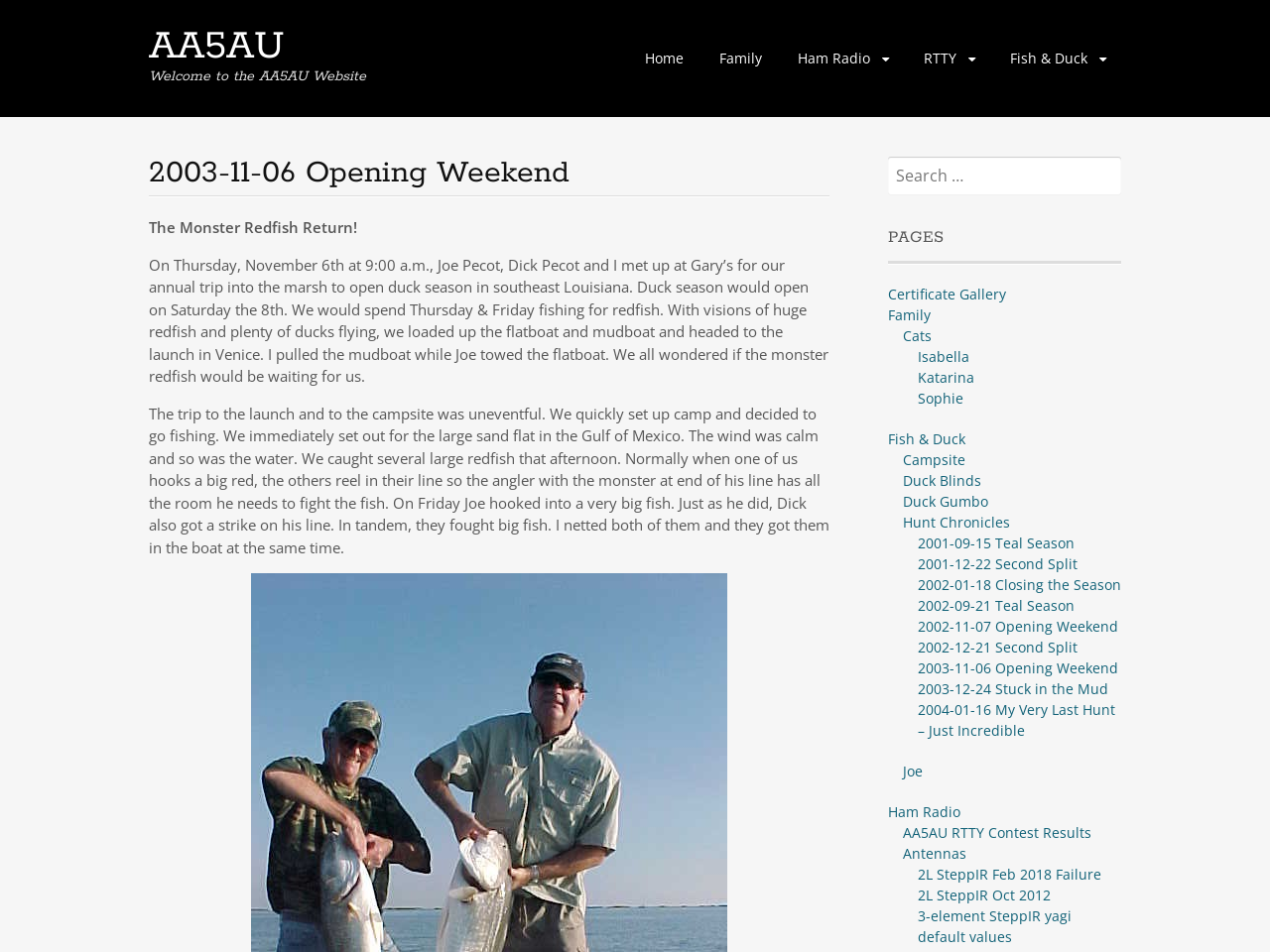Determine the bounding box coordinates for the region that must be clicked to execute the following instruction: "Go to the 'Ham Radio' page".

[0.619, 0.045, 0.709, 0.077]